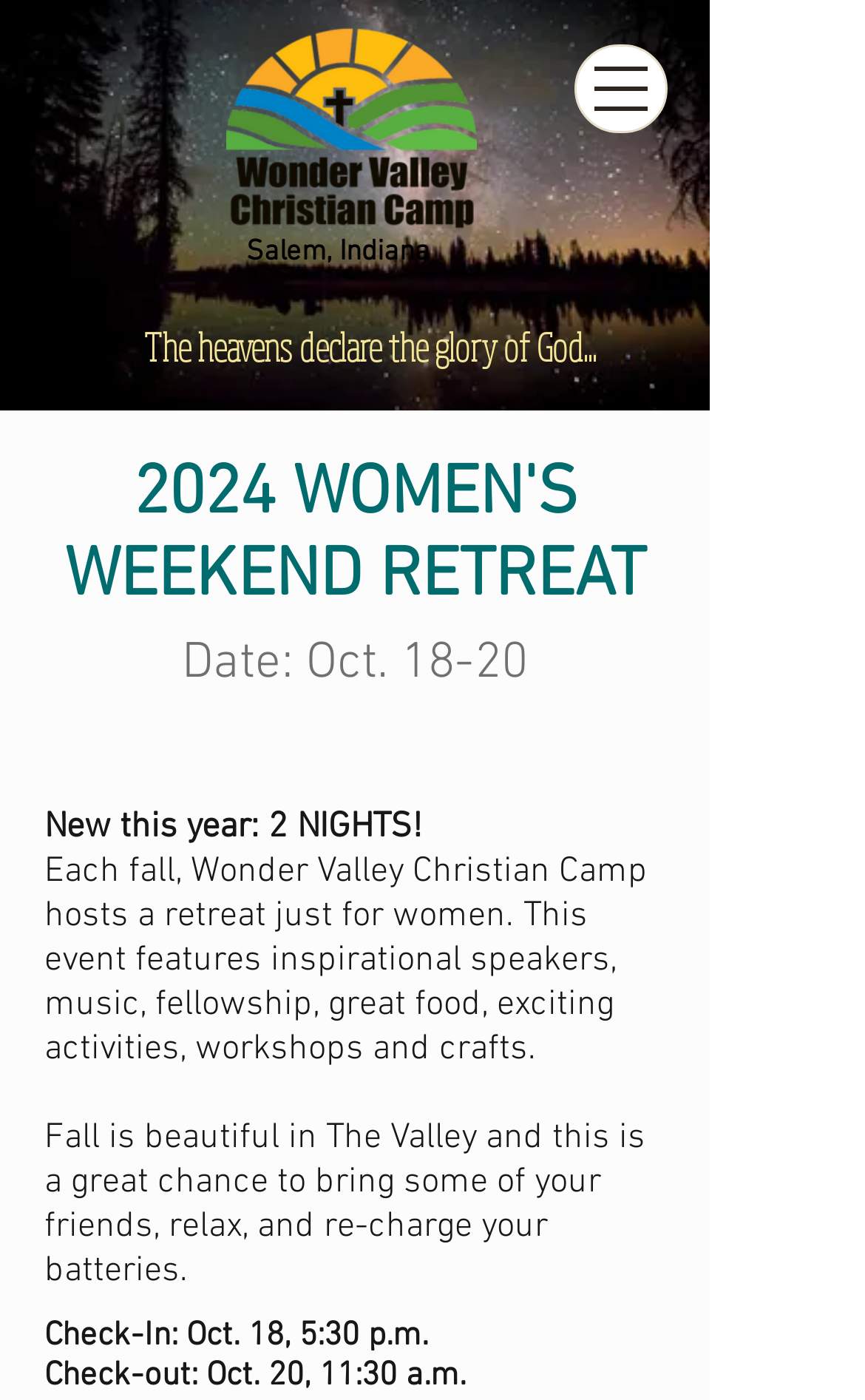Answer the question using only a single word or phrase: 
What is the theme of the retreat?

Christian